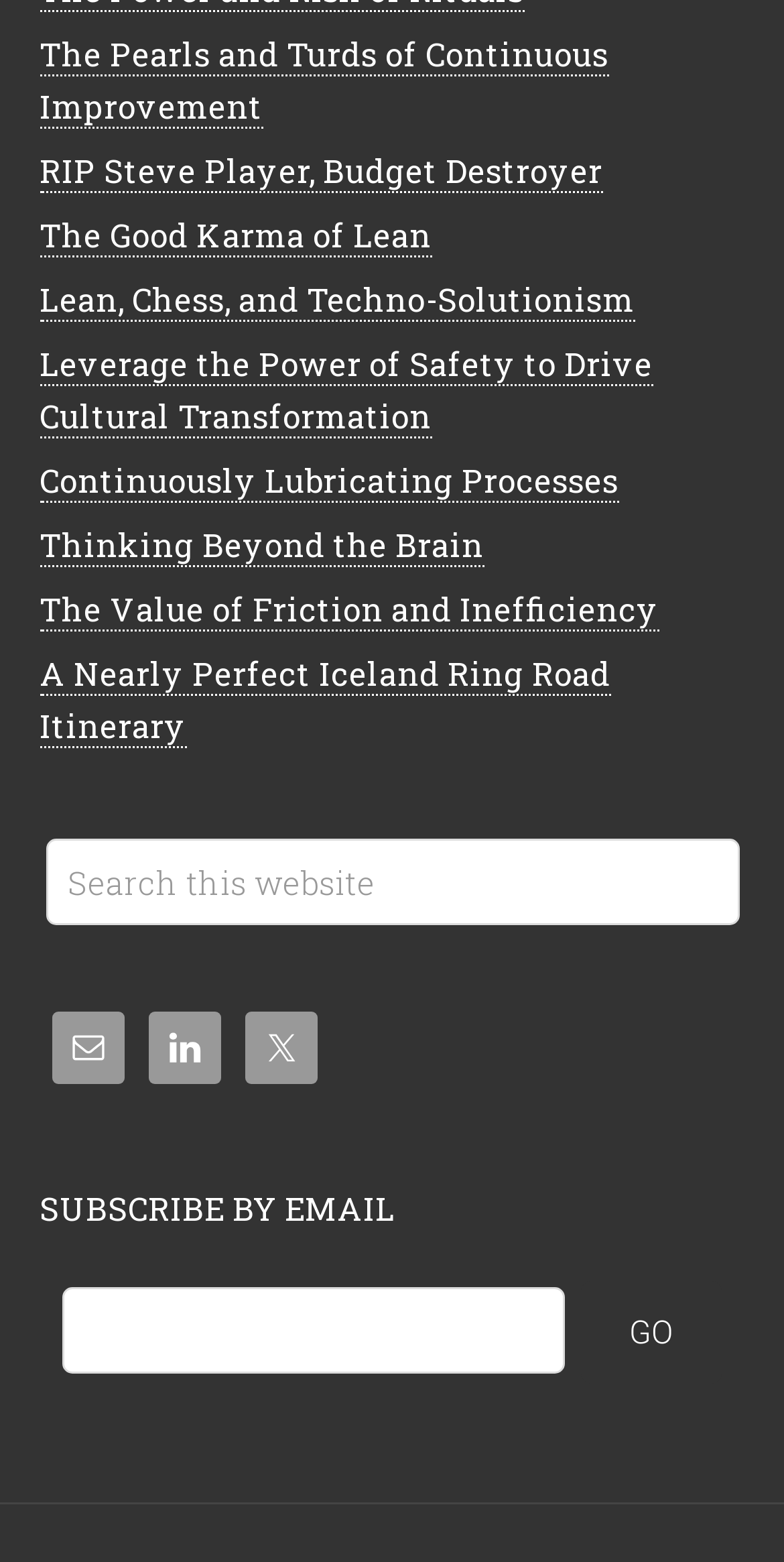Can you find the bounding box coordinates for the element to click on to achieve the instruction: "Subscribe by email"?

[0.079, 0.824, 0.721, 0.88]